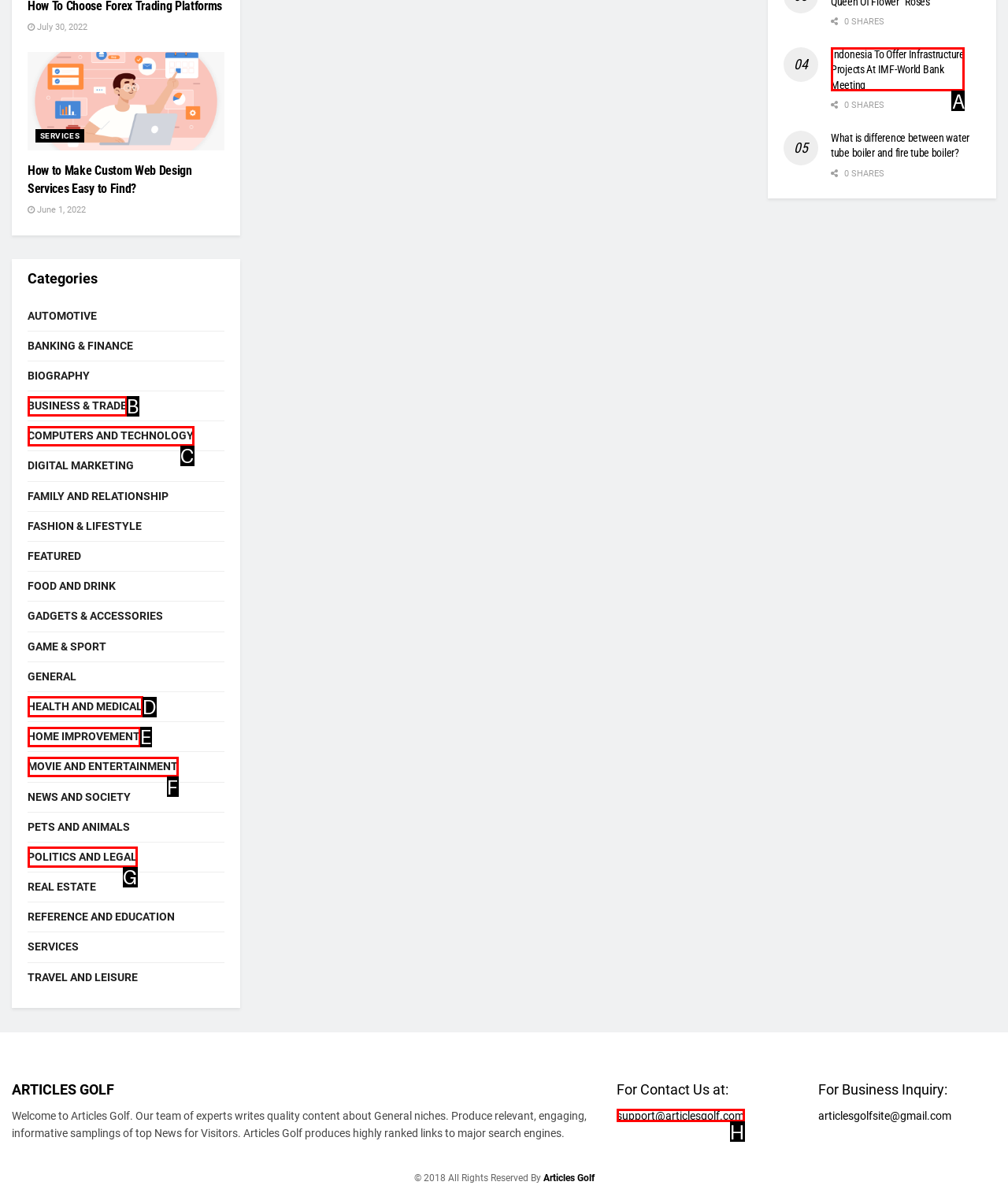Select the option that fits this description: Health and Medical
Answer with the corresponding letter directly.

D